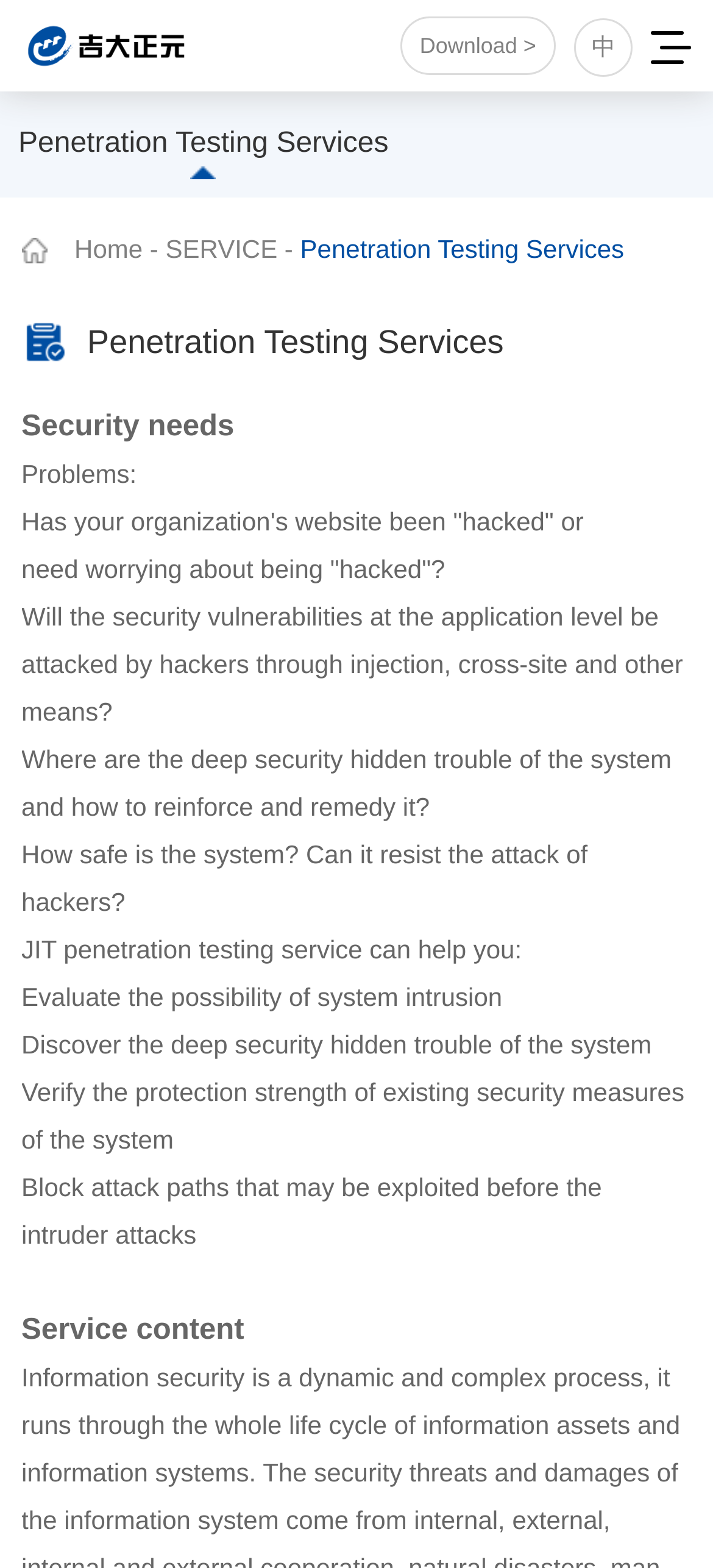What is the main service offered by this company?
Offer a detailed and full explanation in response to the question.

Based on the webpage content, the main service offered by this company is penetration testing, which is a simulated cyber attack against a computer system, network, or web application to assess its security vulnerabilities.